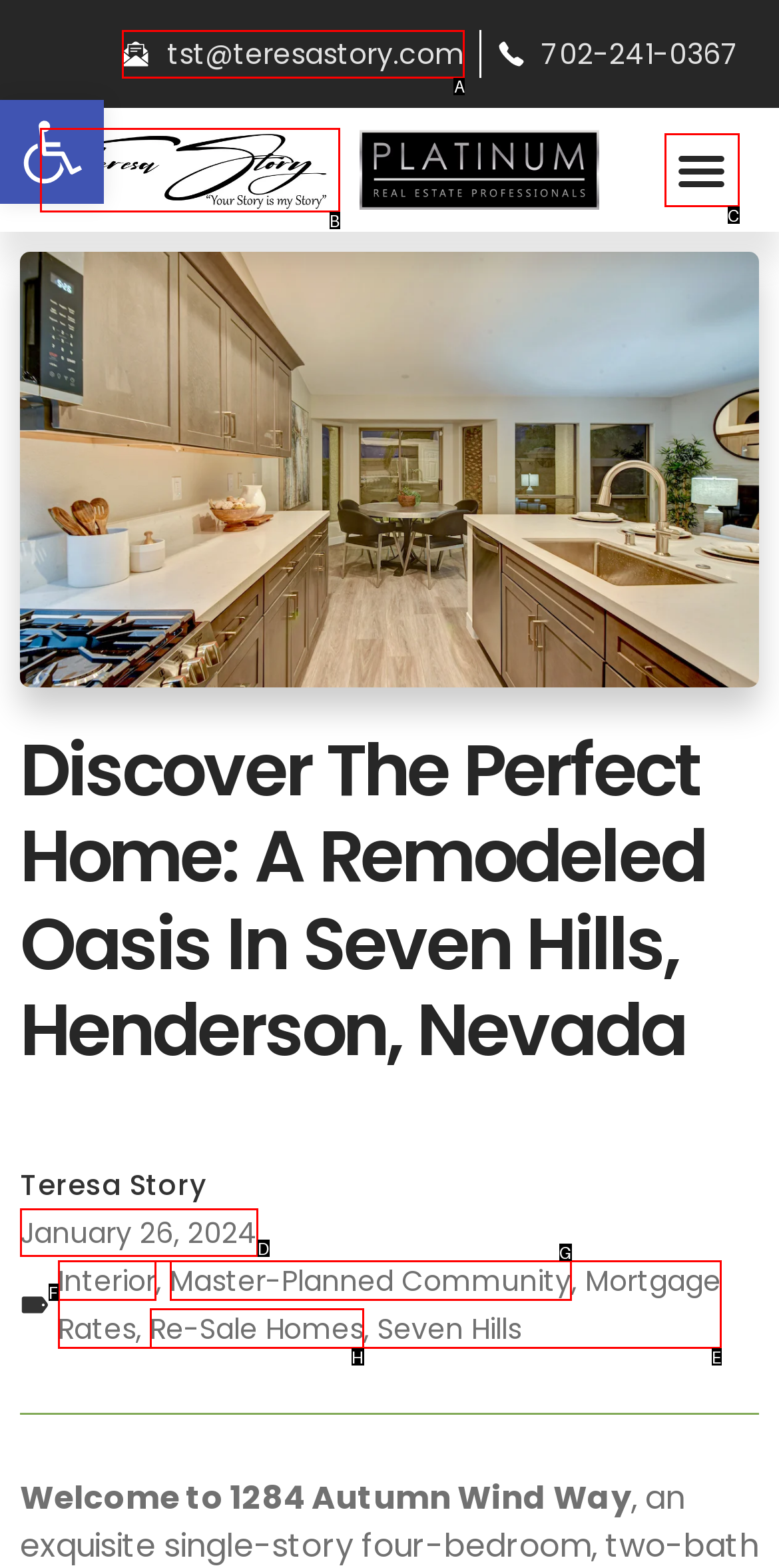Select the right option to accomplish this task: Toggle the menu. Reply with the letter corresponding to the correct UI element.

C